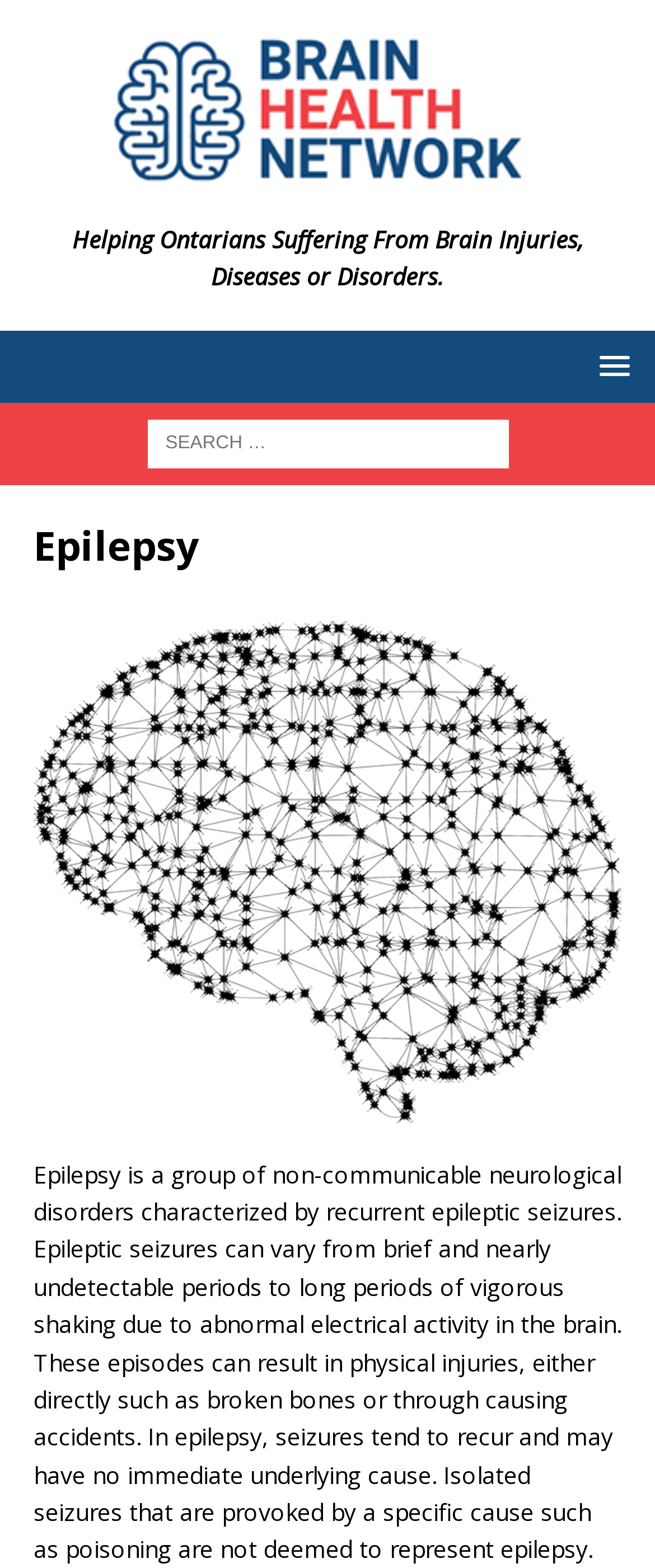What is the name of the organization?
Using the image, provide a detailed and thorough answer to the question.

The name of the organization can be found in the top-left corner of the webpage, where it says 'Epilepsy - Brain Health Network' and has a corresponding image with the same name.